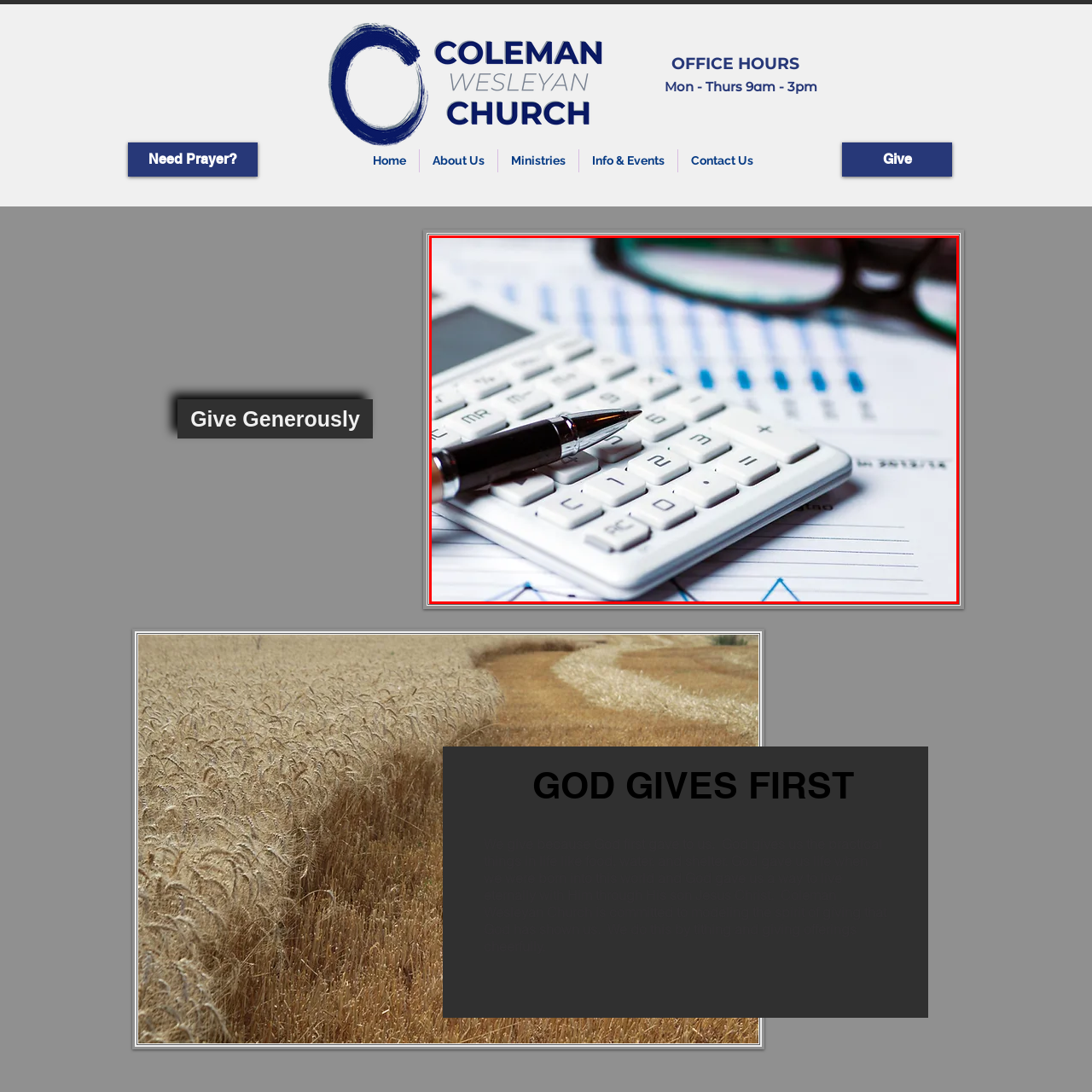Deliver a detailed account of the image that lies within the red box.

The image features a close-up view of a white calculator positioned on top of financial documents. A sleek black pen rests next to the calculator, suggesting that calculations or important notes are being made. In the background, faint outlines of graphs and figures imply that the context involves financial planning or budgeting activities. A pair of eyeglasses, slightly blurred, can be seen, suggesting a focus on detailed work, such as reviewing data or financial reports. This scene embodies a meticulous approach to managing finances, highlighting tools that aid in calculation and precision.